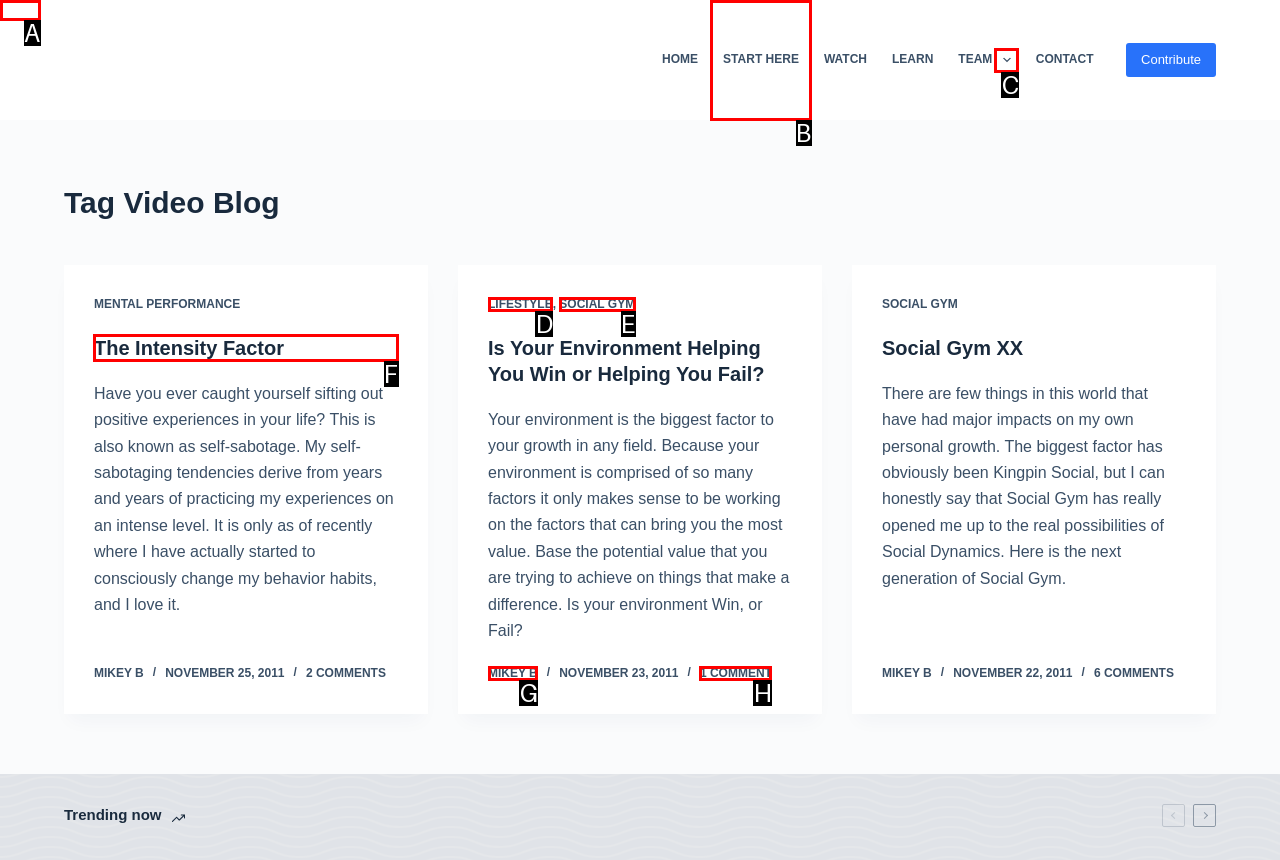Determine which HTML element I should select to execute the task: Read the article 'The Intensity Factor'
Reply with the corresponding option's letter from the given choices directly.

F